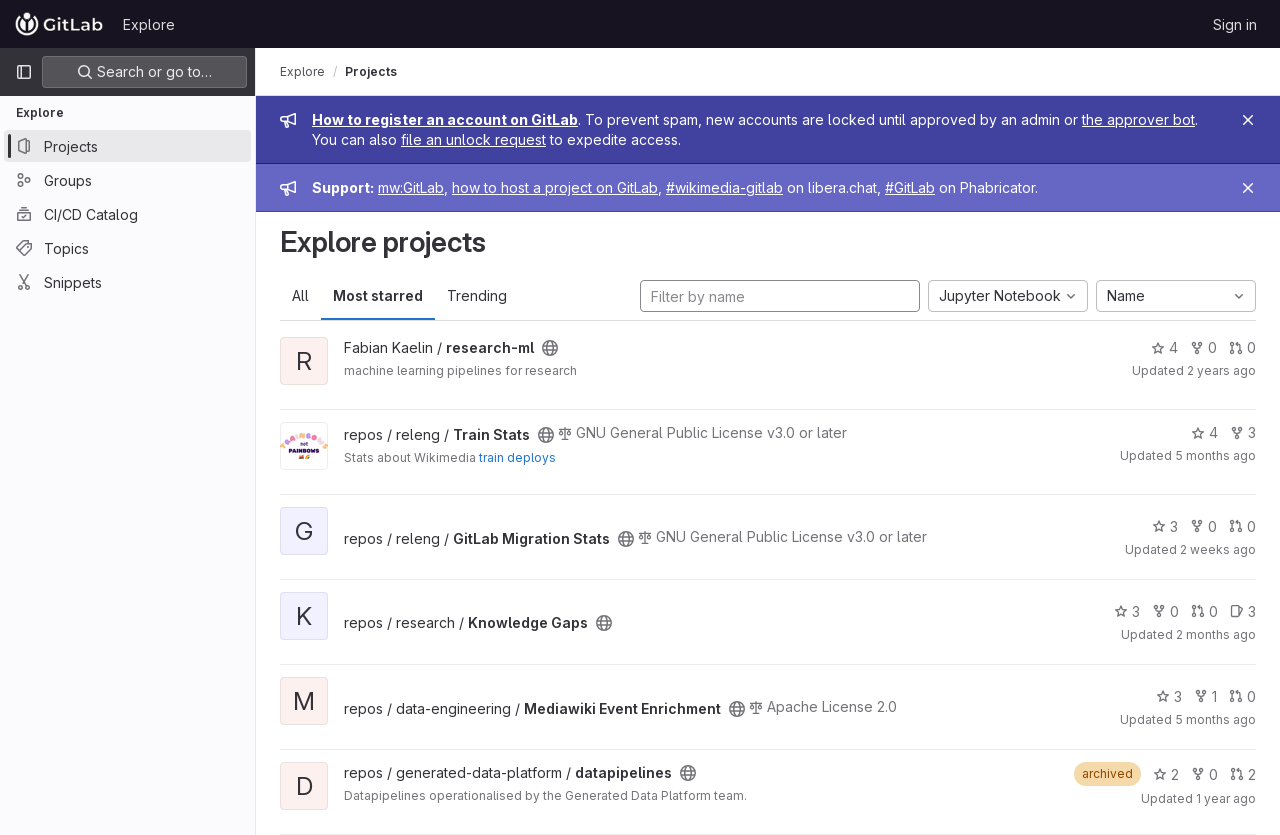Carefully observe the image and respond to the question with a detailed answer:
What is the license of the 'repos / releng / Train Stats' project?

I looked at the webpage and found the 'repos / releng / Train Stats' project which has a license specified as 'GNU General Public License v3.0 or later'.